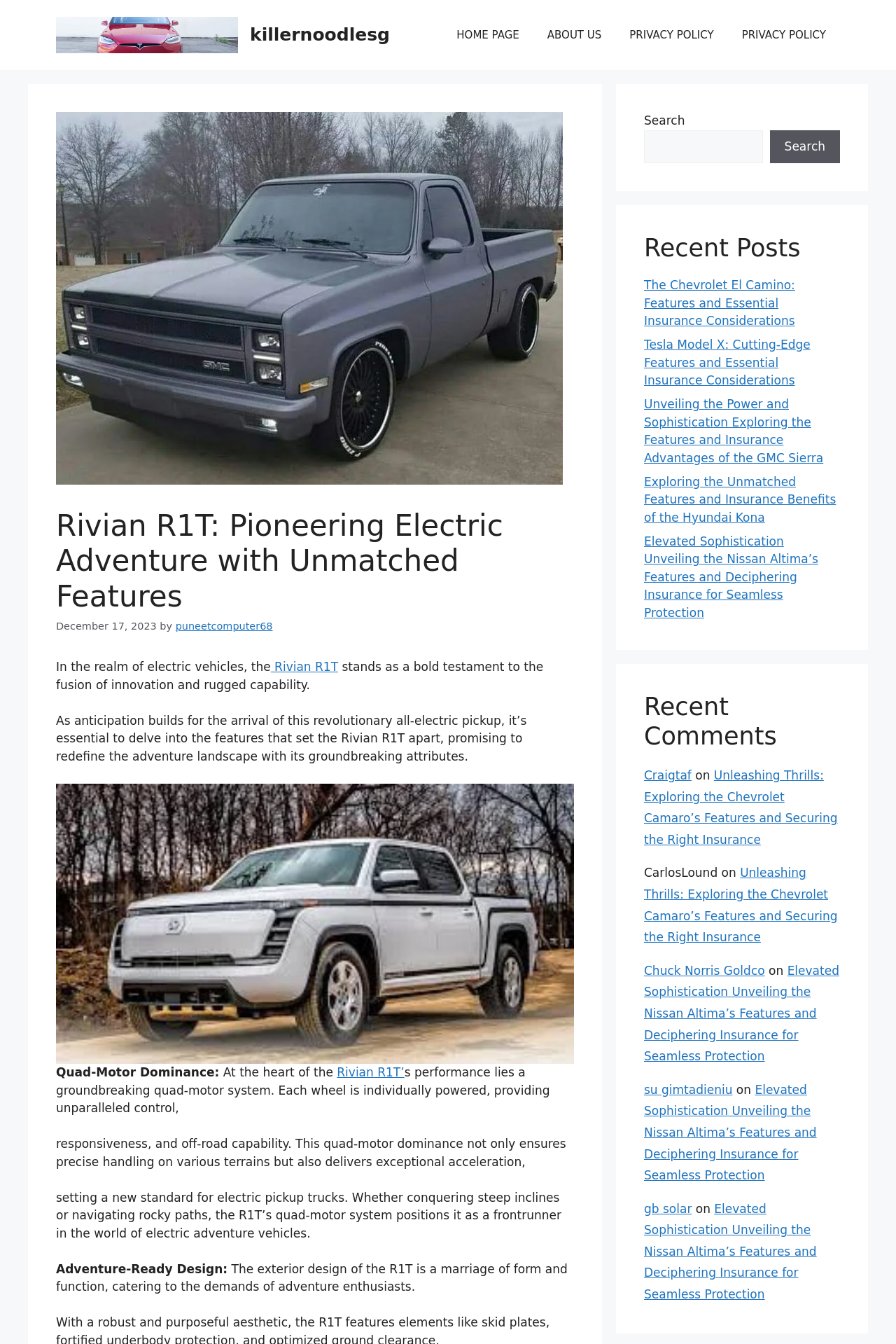Mark the bounding box of the element that matches the following description: "HOME PAGE".

[0.494, 0.01, 0.595, 0.042]